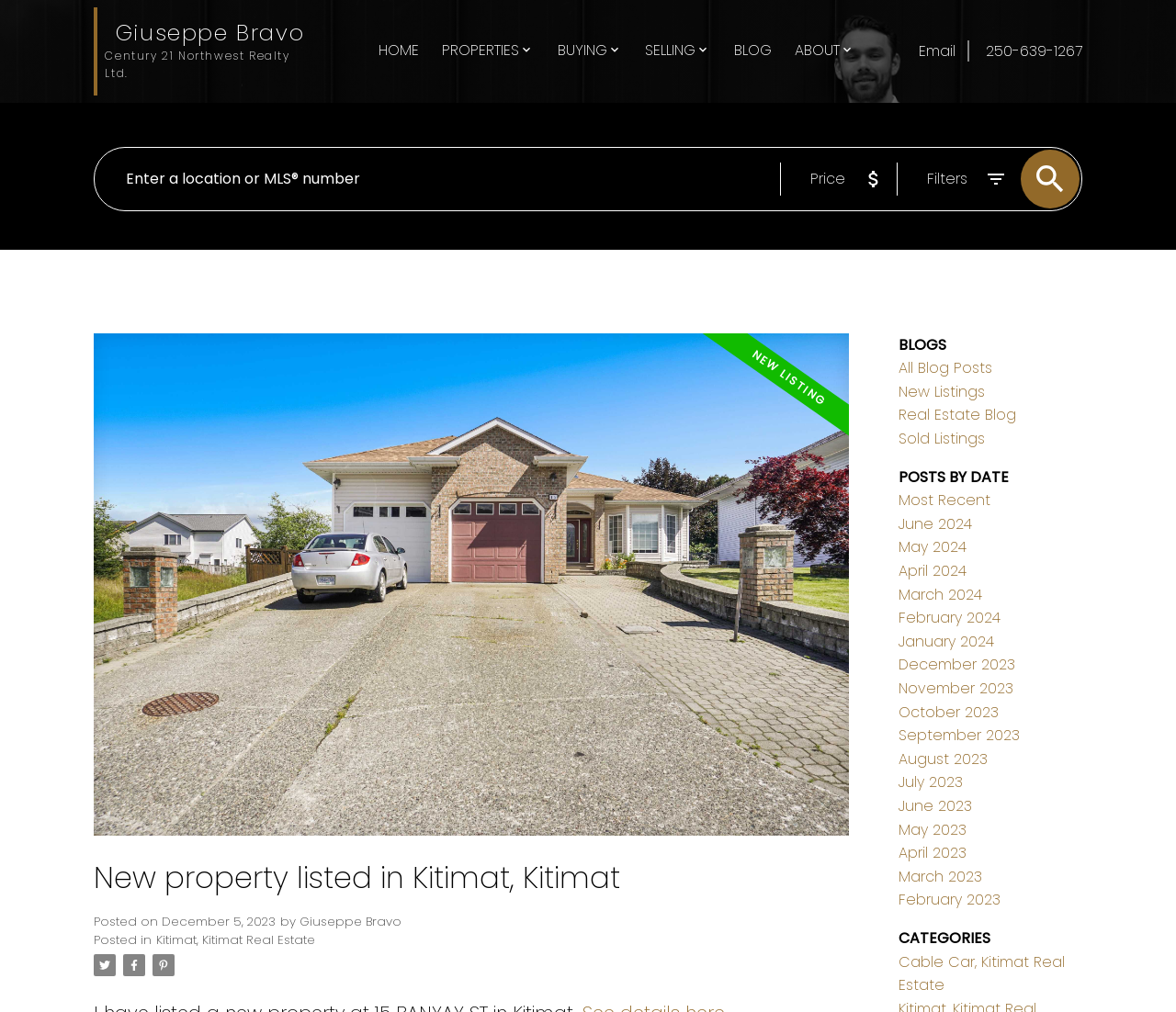Please provide a one-word or phrase answer to the question: 
What is the location of the new property?

Kitimat